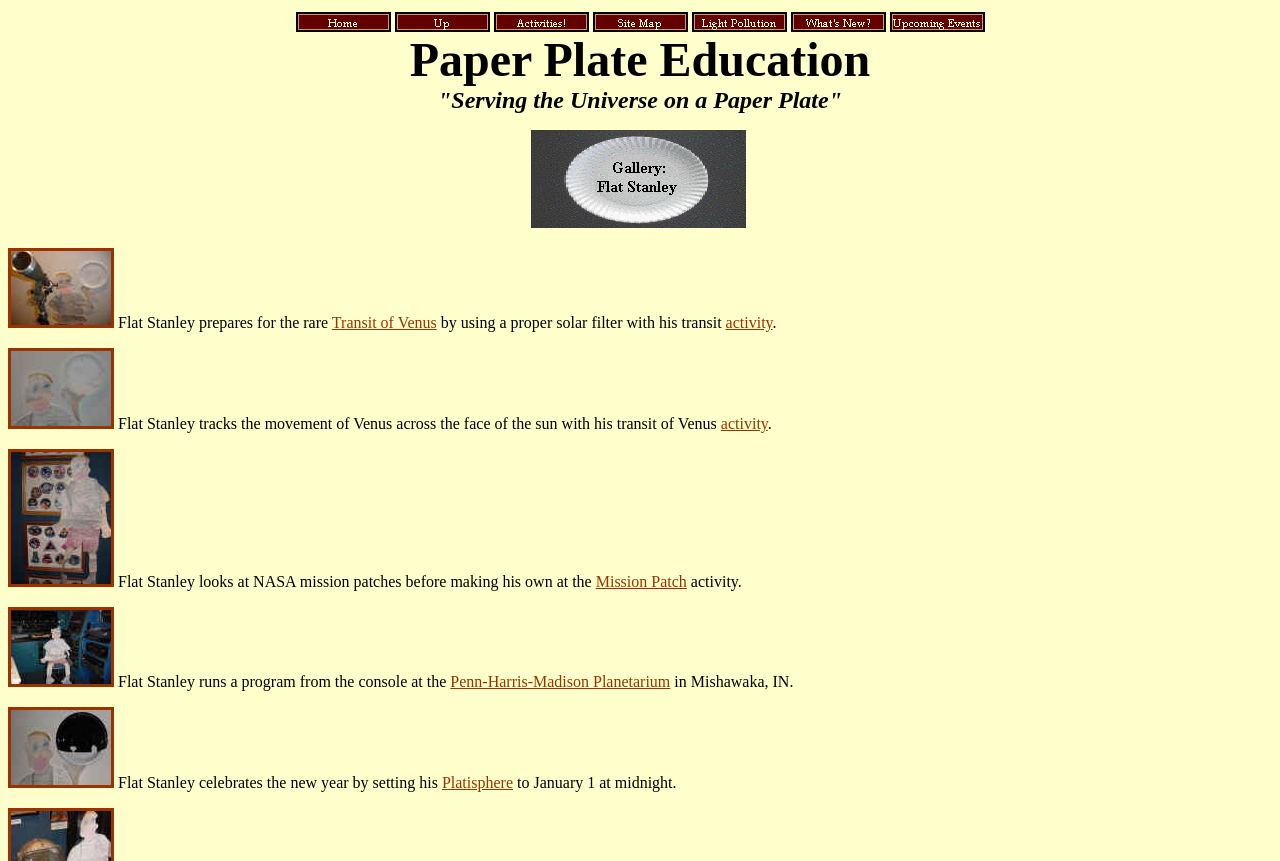Describe all the visual and textual components of the webpage comprehensively.

The webpage is titled "Gallery- Flat Stanley" and appears to be a collection of images and descriptions of Flat Stanley's adventures. 

At the top of the page, there is a navigation menu with 7 links: "Home", "Up", "Activities!", "Site Map", "Light Pollution", "What's New?", and "Upcoming Events". Each link has a corresponding image. 

Below the navigation menu, there is a large image taking up most of the width of the page. 

The main content of the page is divided into several sections, each describing a different activity or event featuring Flat Stanley. The sections are arranged vertically, with each section consisting of a brief text description and one or more images. 

The first section describes Flat Stanley preparing for the rare Transit of Venus event, with a link to the activity and an image of Flat Stanley with a transit plate. 

The second section shows Flat Stanley tracking the movement of Venus across the face of the sun, with a link to the activity and an image of Flat Stanley with a transit of Venus. 

The third section features Flat Stanley looking at NASA mission patches before making his own at the Mission Patch activity, with a link to the activity and an image of Flat Stanley with mission patches. 

The fourth section shows Flat Stanley running a program from the console at the Penn-Harris-Madison Planetarium, with a link to the planetarium and an image of Flat Stanley at the console. 

The fifth section celebrates Flat Stanley setting his Platisphere to January 1 at midnight, with a link to the Platisphere and an image of Flat Stanley with a Platisphere. 

Throughout the page, there are a total of 7 links to activities, 7 images of Flat Stanley, and 5 images of various other objects or scenes.